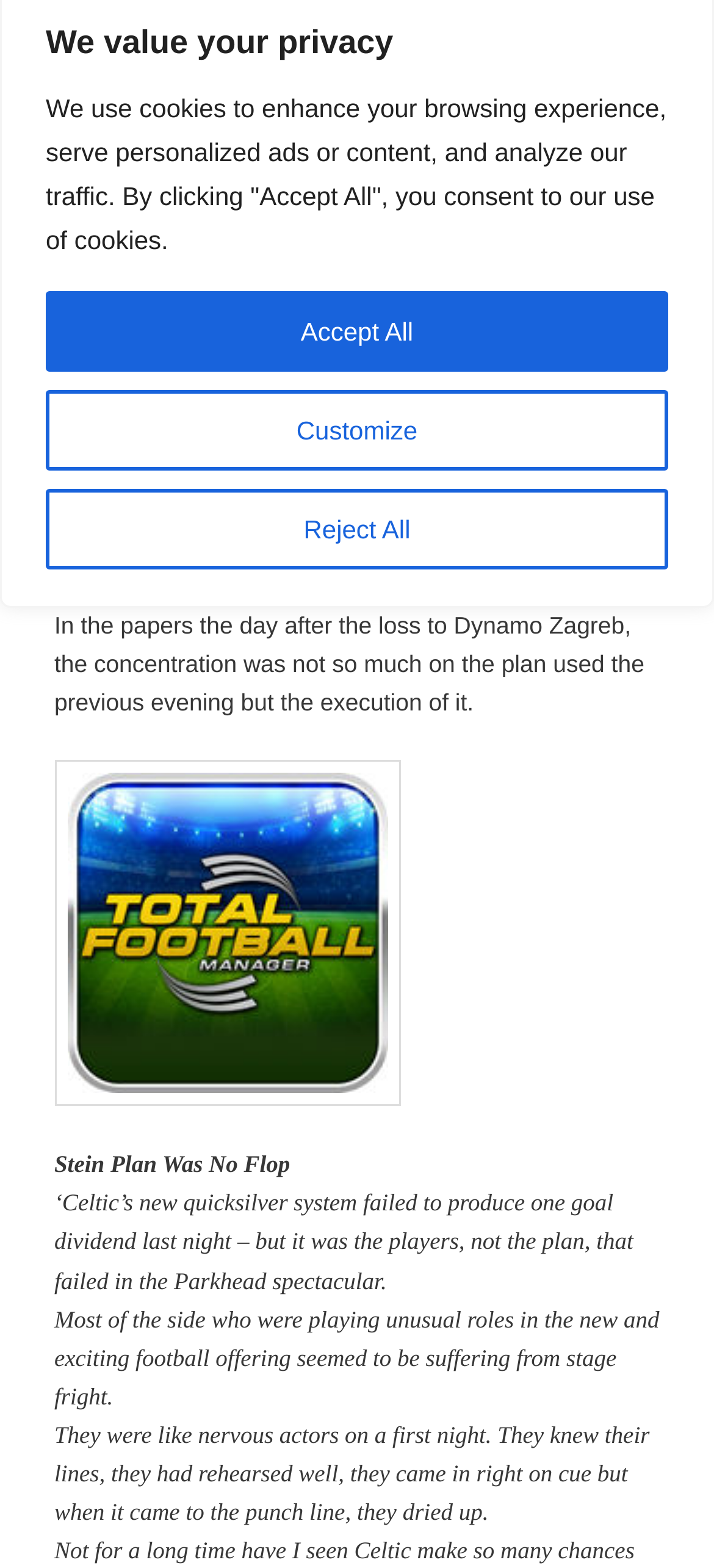Determine the bounding box for the described HTML element: "Customize". Ensure the coordinates are four float numbers between 0 and 1 in the format [left, top, right, bottom].

[0.064, 0.249, 0.936, 0.3]